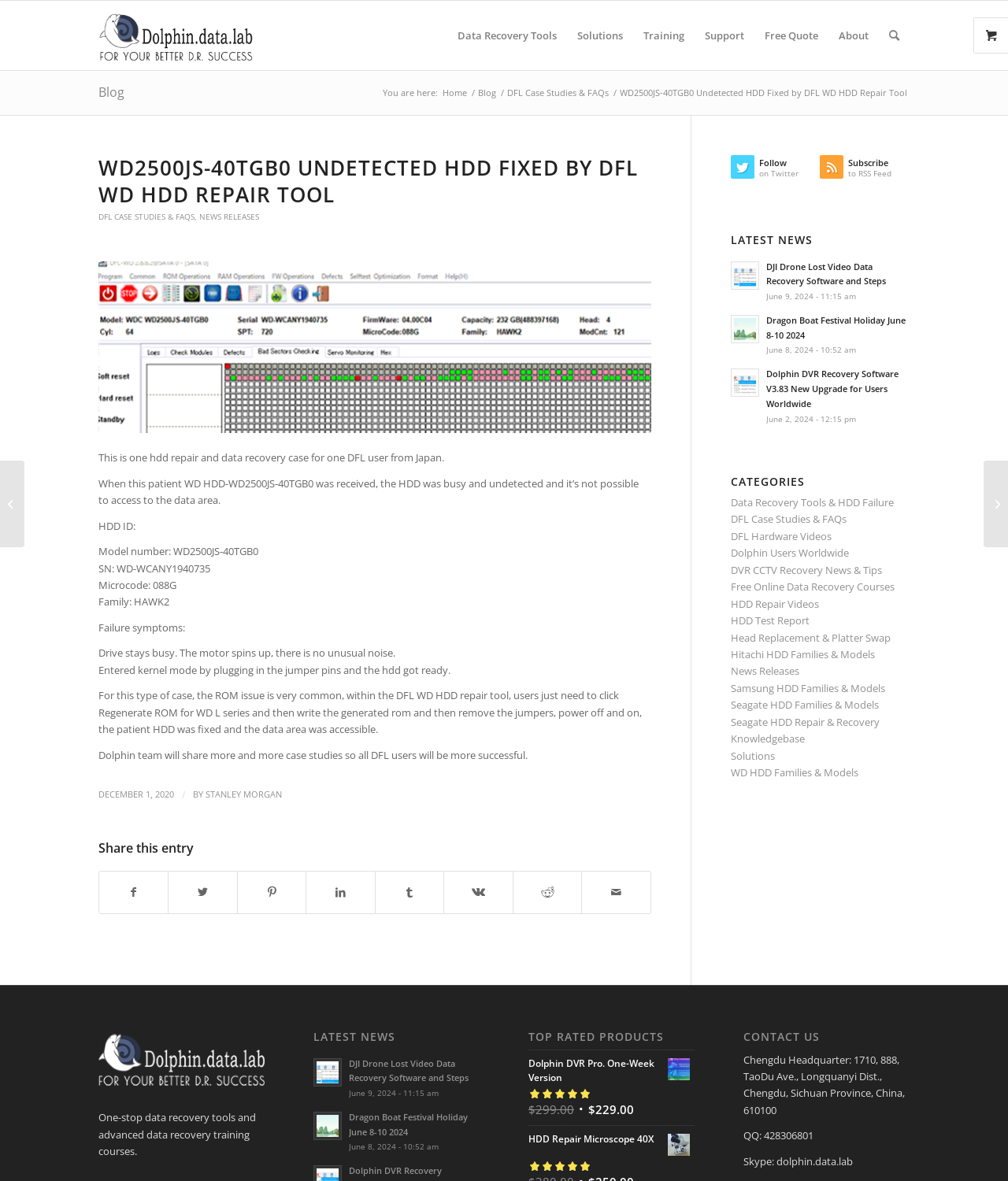Please identify the bounding box coordinates of the element's region that needs to be clicked to fulfill the following instruction: "Read the latest news about DJI Drone Lost Video Data Recovery Software". The bounding box coordinates should consist of four float numbers between 0 and 1, i.e., [left, top, right, bottom].

[0.76, 0.22, 0.879, 0.243]